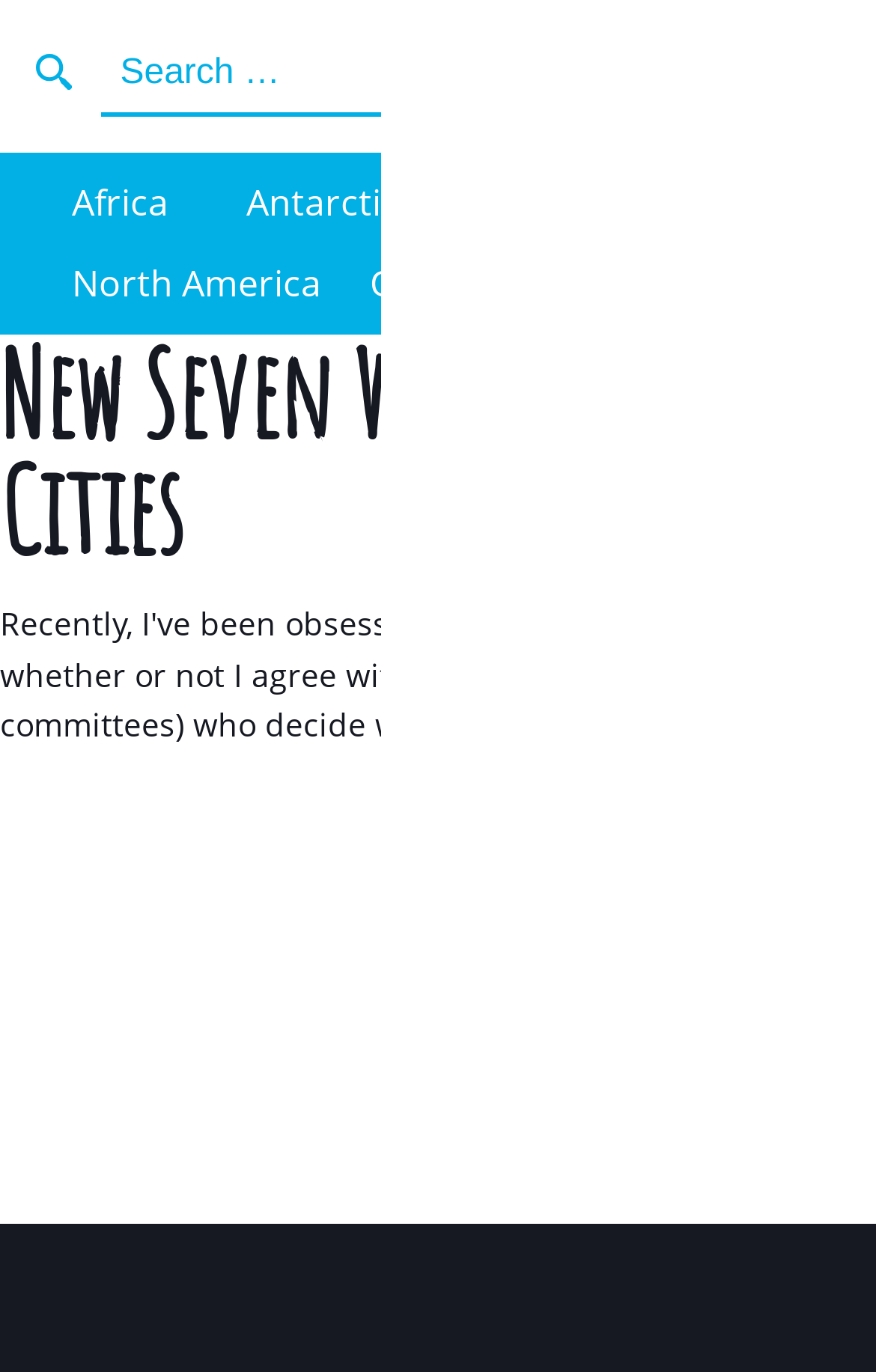Give a concise answer using one word or a phrase to the following question:
How many continents are listed?

7